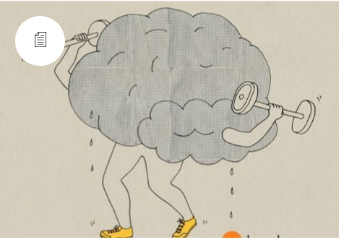What is the purpose of the visual campaign?
Use the information from the screenshot to give a comprehensive response to the question.

The visual serves as part of Headspace's campaign, showcasing their commitment to promoting mental well-being through creative and engaging illustrations, aimed at making mindfulness relatable and accessible to everyone.